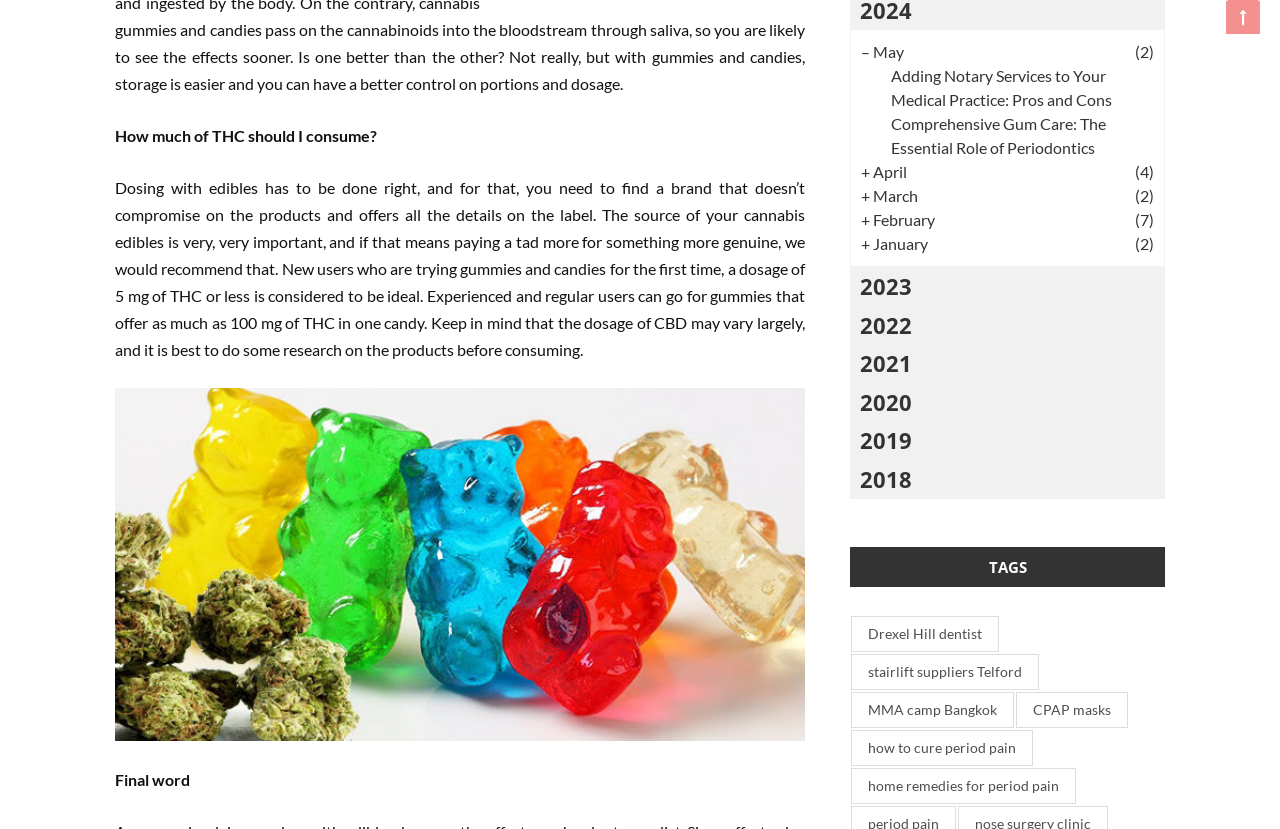What is the category of the link 'MMA camp Bangkok'?
Answer with a single word or phrase by referring to the visual content.

Sports